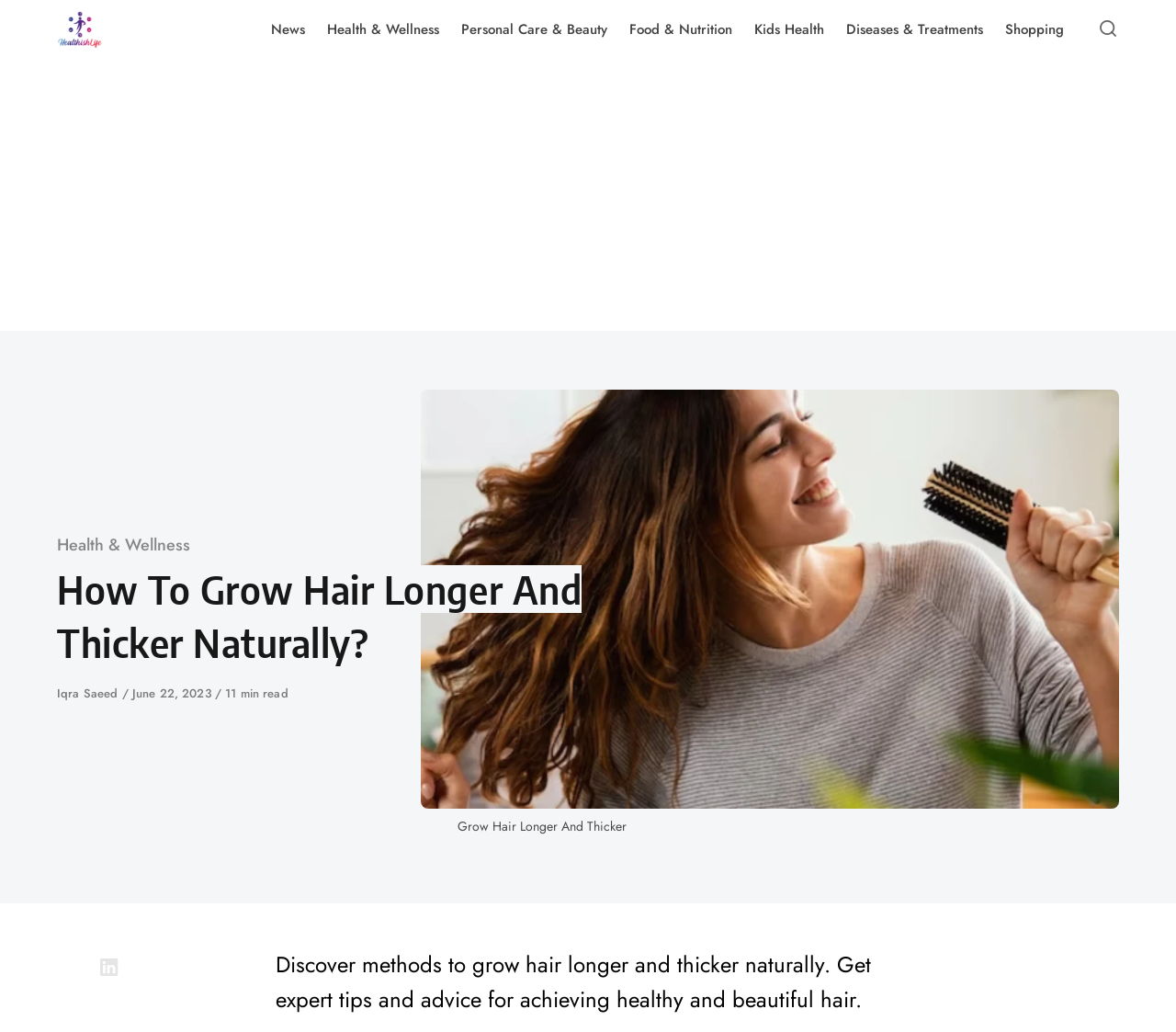Provide a one-word or short-phrase response to the question:
When was the article published?

June 22, 2023